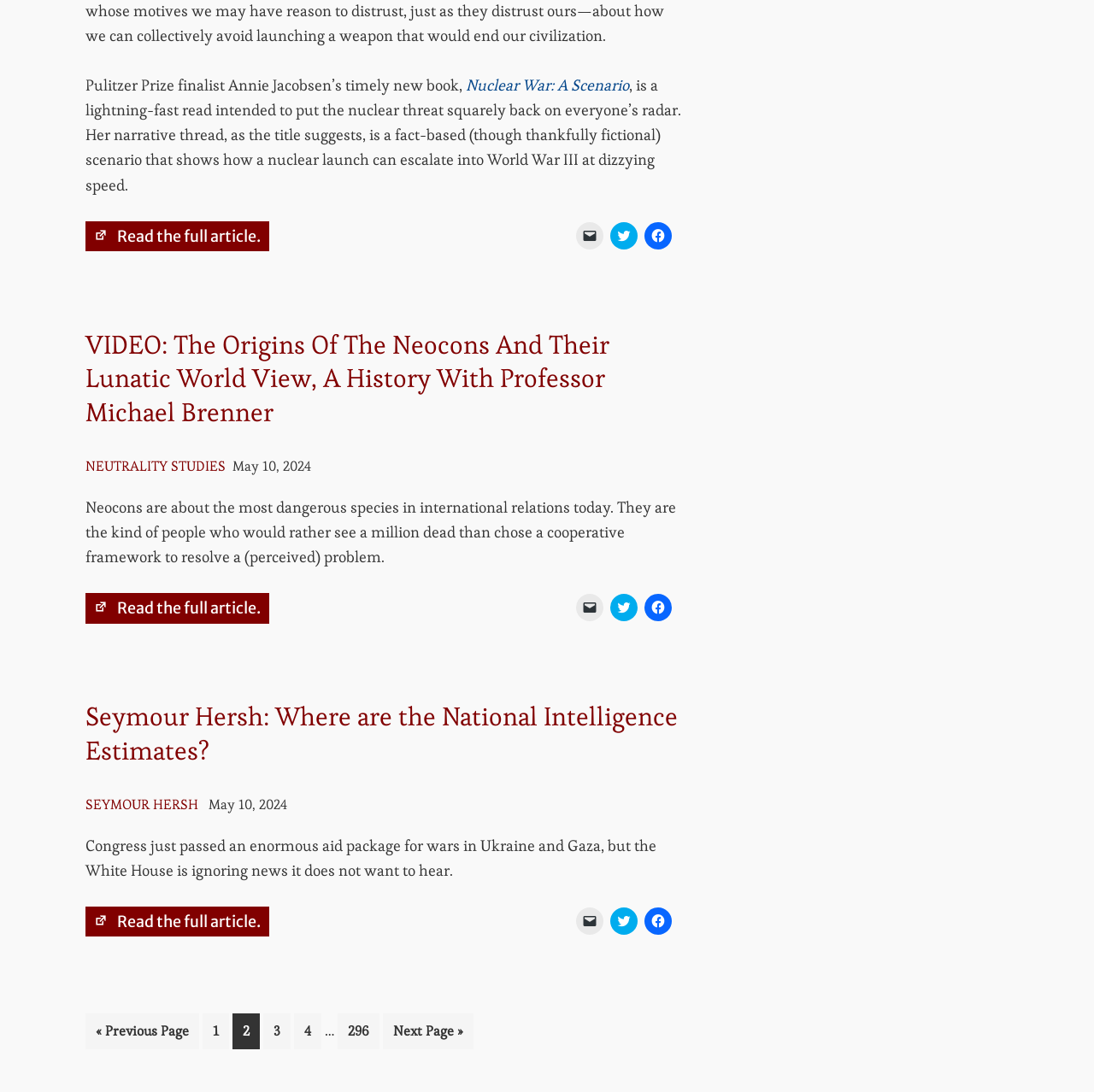Provide the bounding box coordinates of the section that needs to be clicked to accomplish the following instruction: "Click the Post Comment button."

None